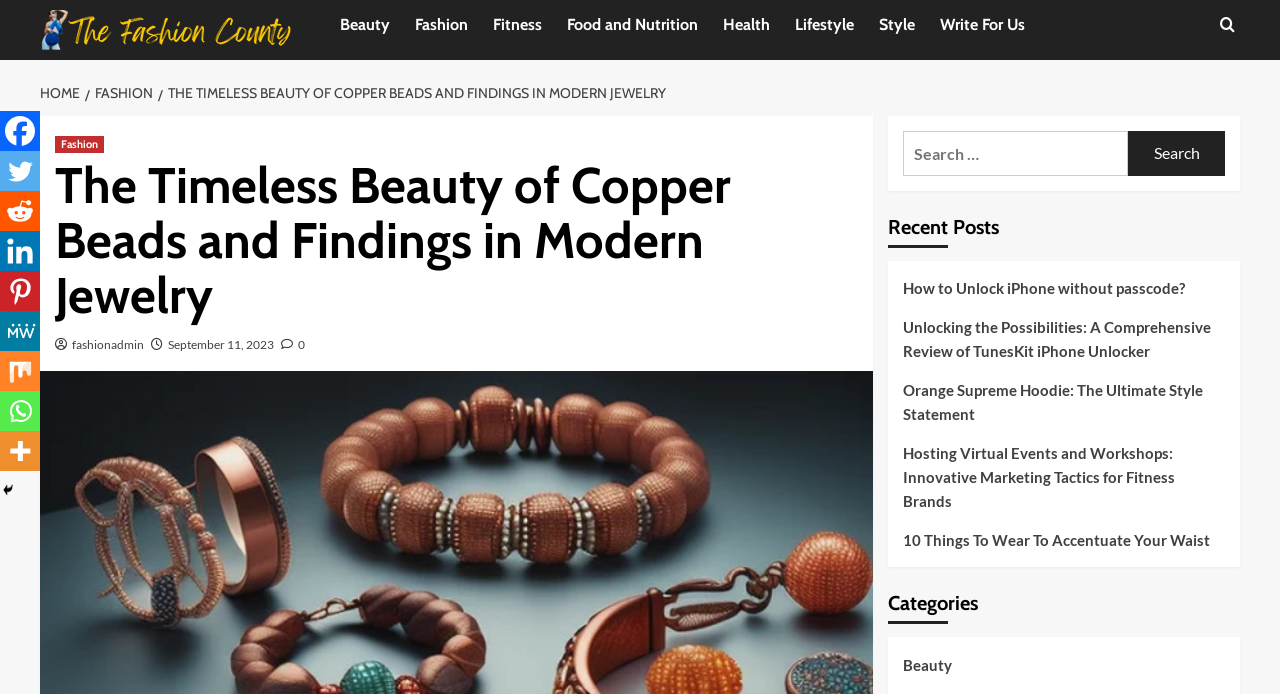Please determine the bounding box coordinates of the section I need to click to accomplish this instruction: "Search for something".

[0.705, 0.188, 0.881, 0.253]